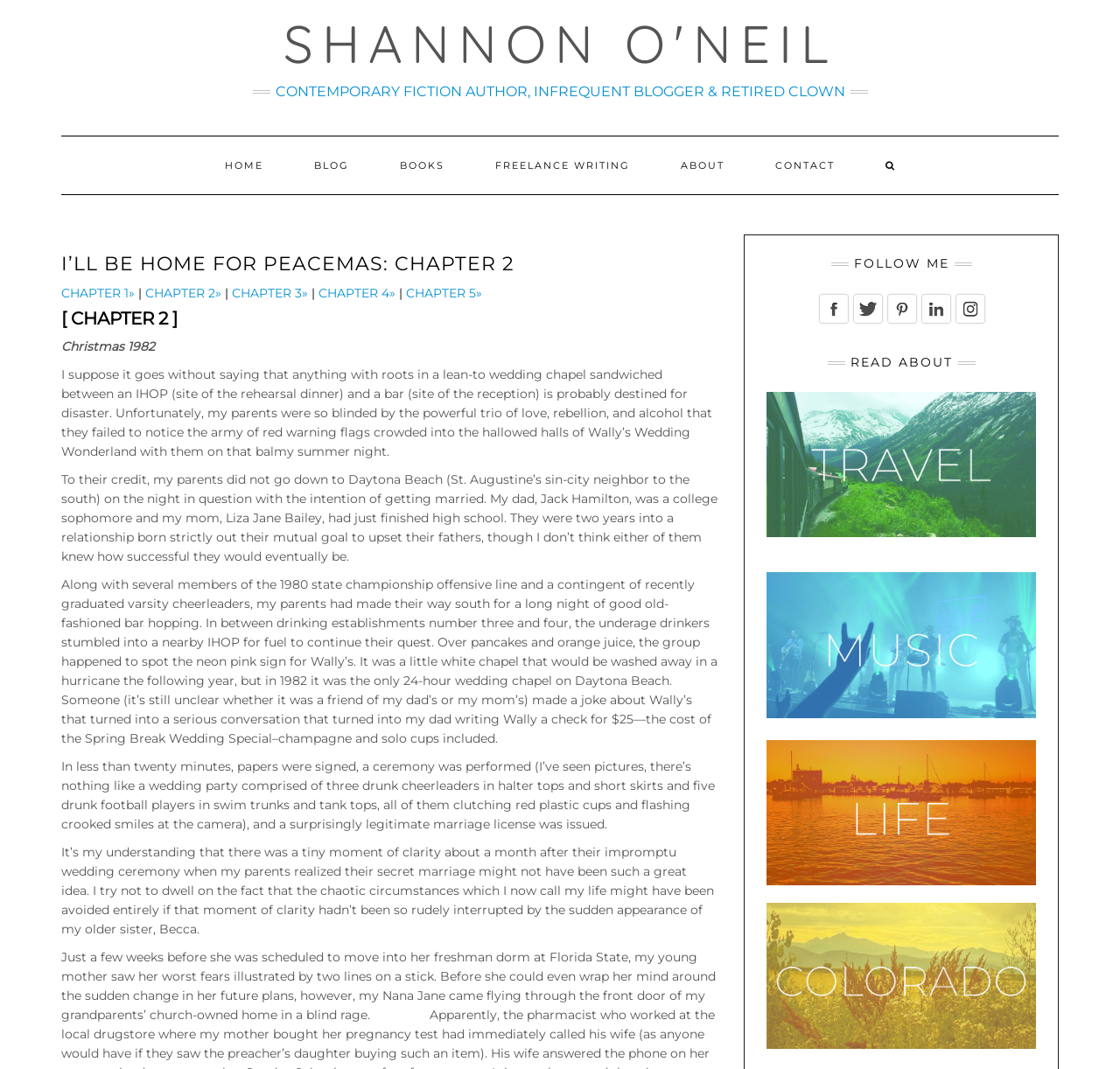Please identify the bounding box coordinates of the element on the webpage that should be clicked to follow this instruction: "Click on the 'CHAPTER 1»' link". The bounding box coordinates should be given as four float numbers between 0 and 1, formatted as [left, top, right, bottom].

[0.055, 0.266, 0.123, 0.281]